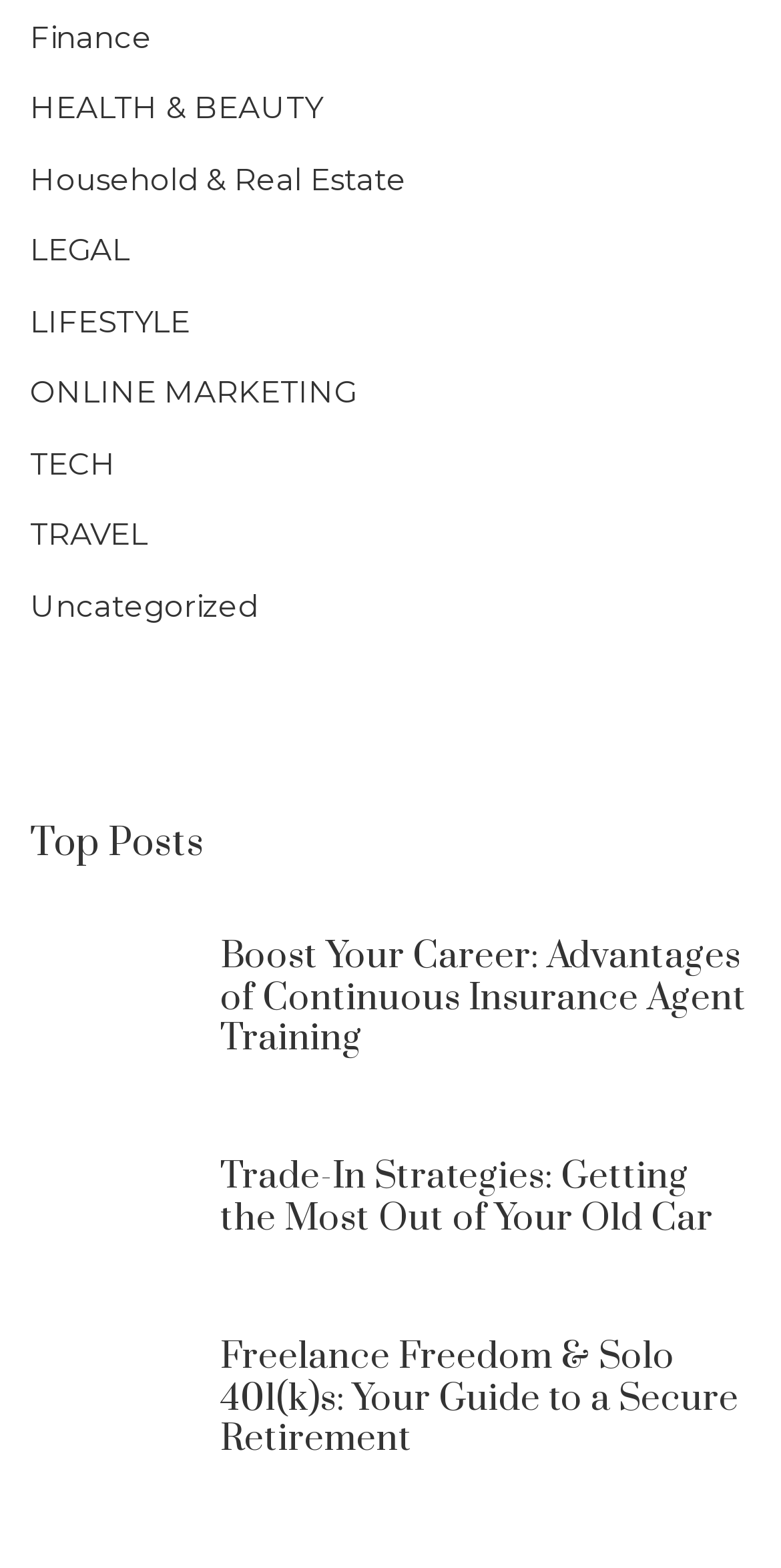How many articles are listed on the page?
Can you give a detailed and elaborate answer to the question?

I counted the number of figure elements on the page, which contain links and images. There are three figure elements, each corresponding to a different article. Therefore, there are 3 articles listed on the page.